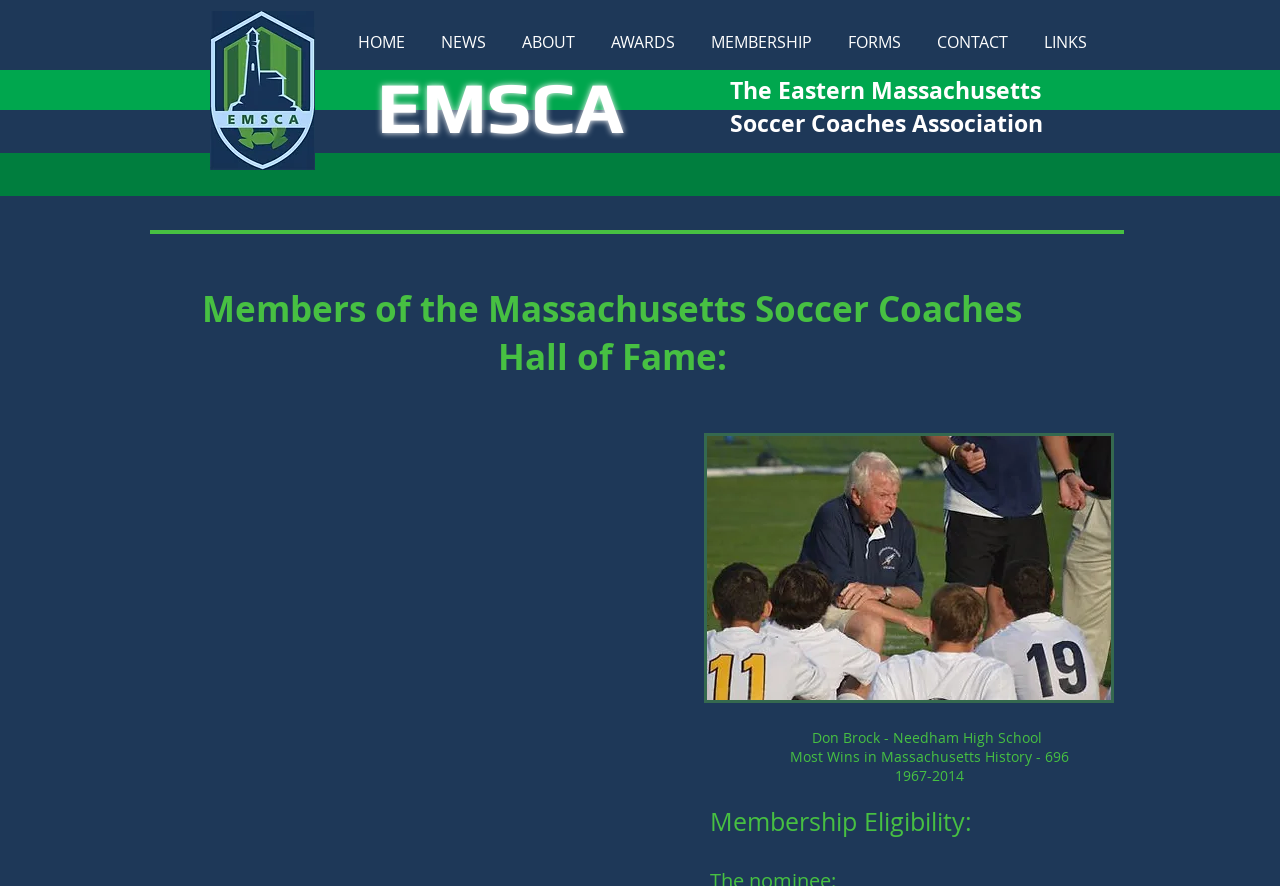Identify the bounding box coordinates of the region that needs to be clicked to carry out this instruction: "click the NEWS link". Provide these coordinates as four float numbers ranging from 0 to 1, i.e., [left, top, right, bottom].

[0.33, 0.034, 0.394, 0.062]